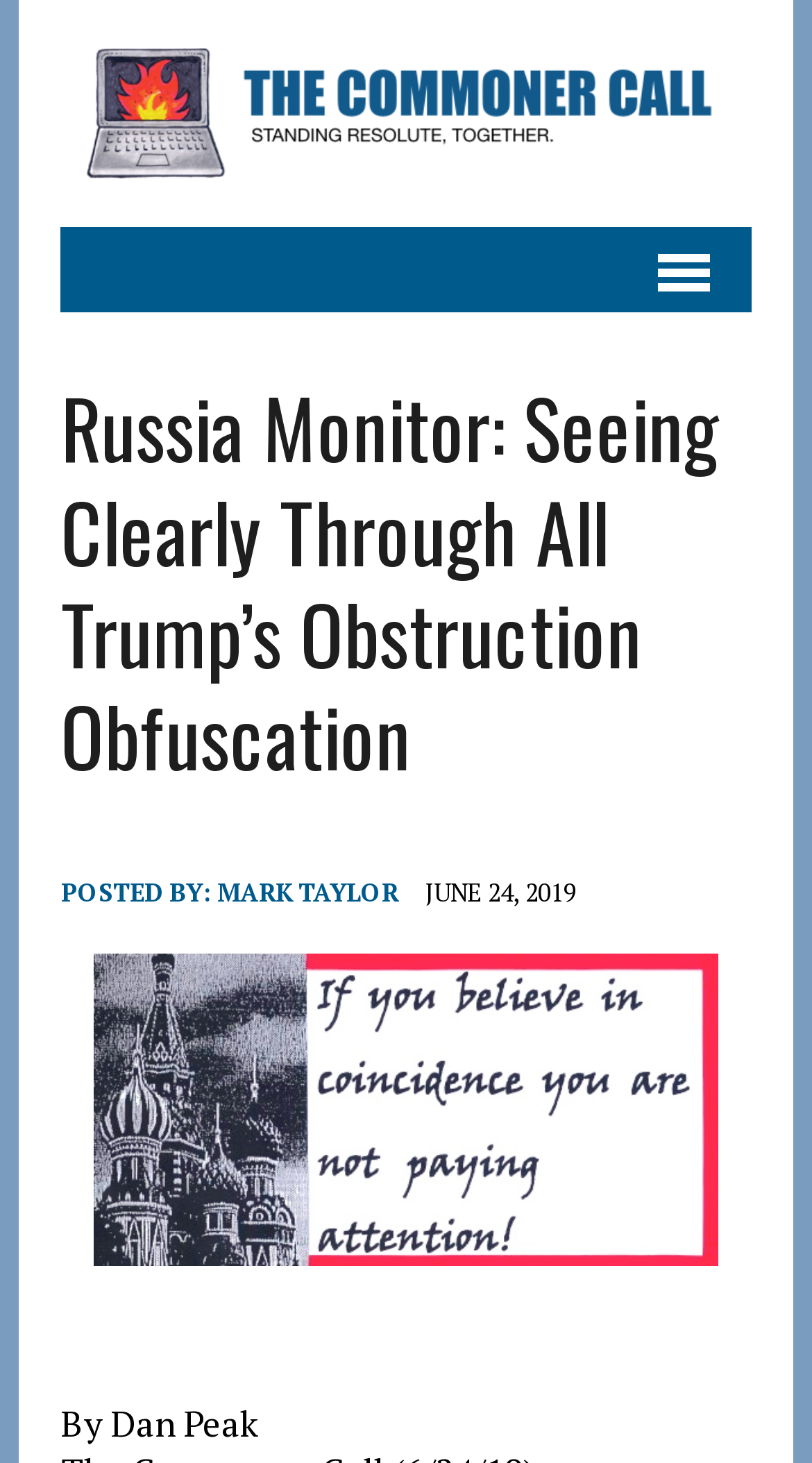Provide the bounding box coordinates of the UI element that matches the description: "MENU".

[0.74, 0.156, 0.925, 0.214]